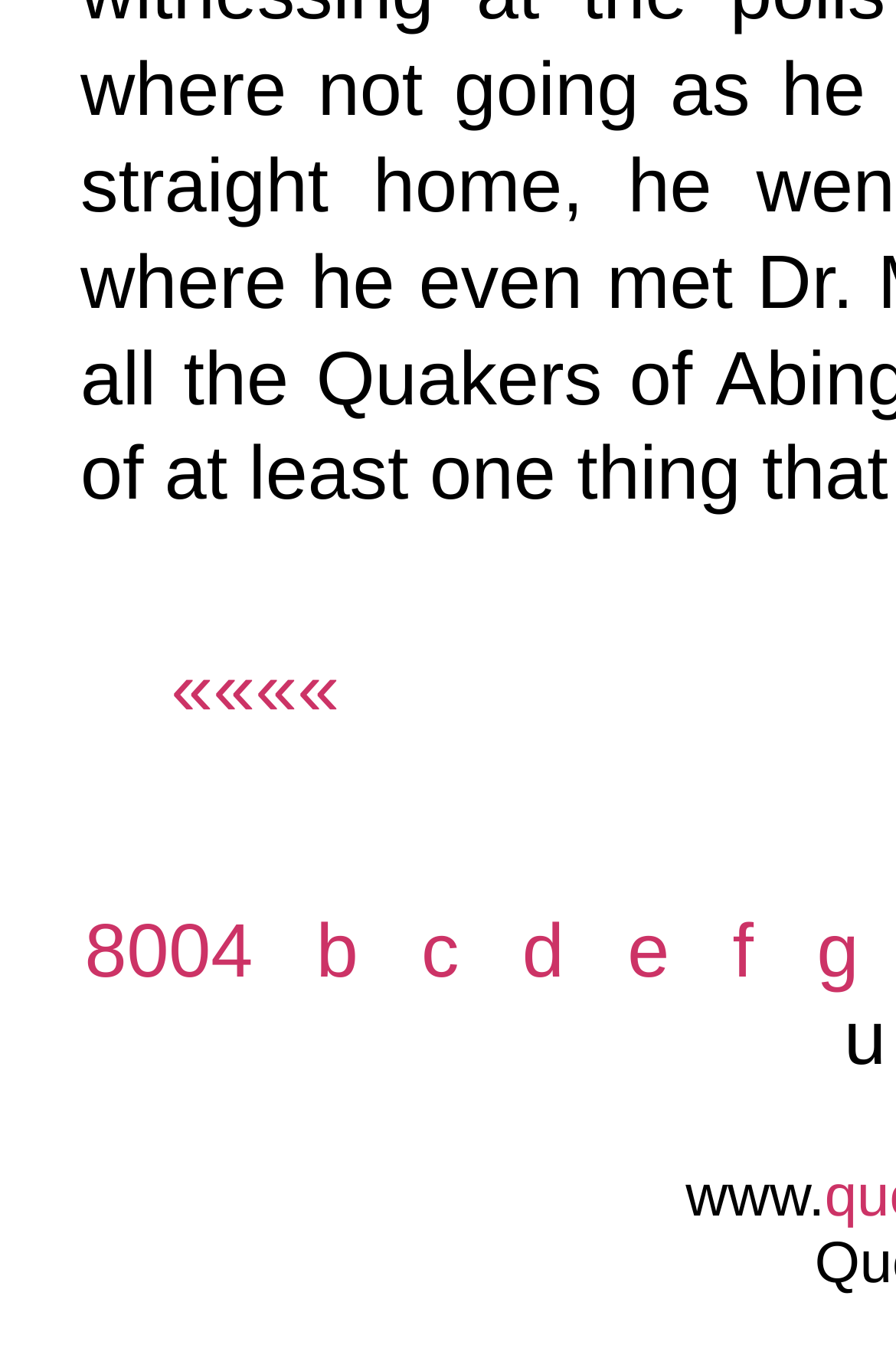Locate the bounding box coordinates of the clickable part needed for the task: "Search for something".

None